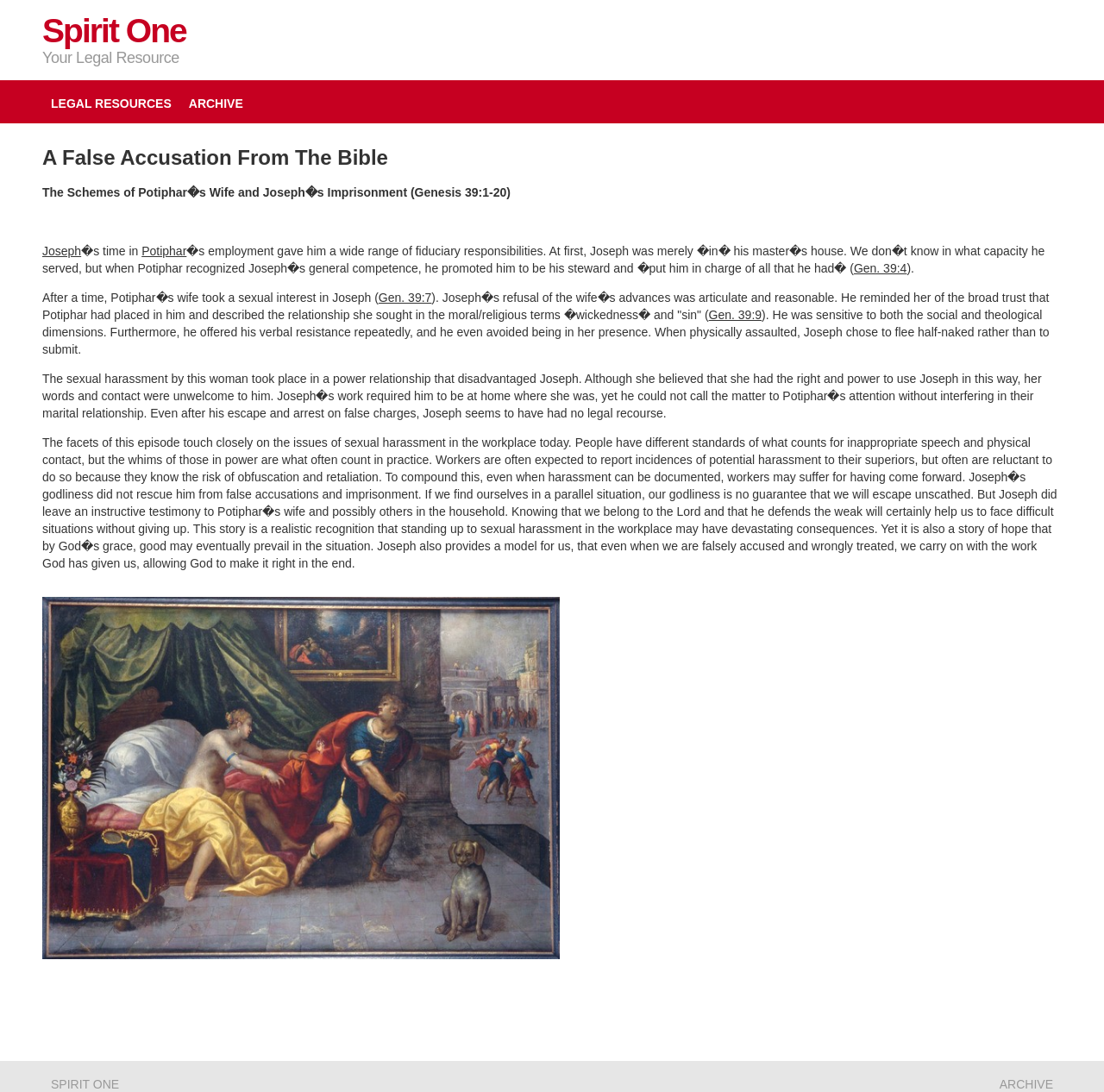Please answer the following question using a single word or phrase: 
What was Joseph's position in Potiphar's household?

Steward